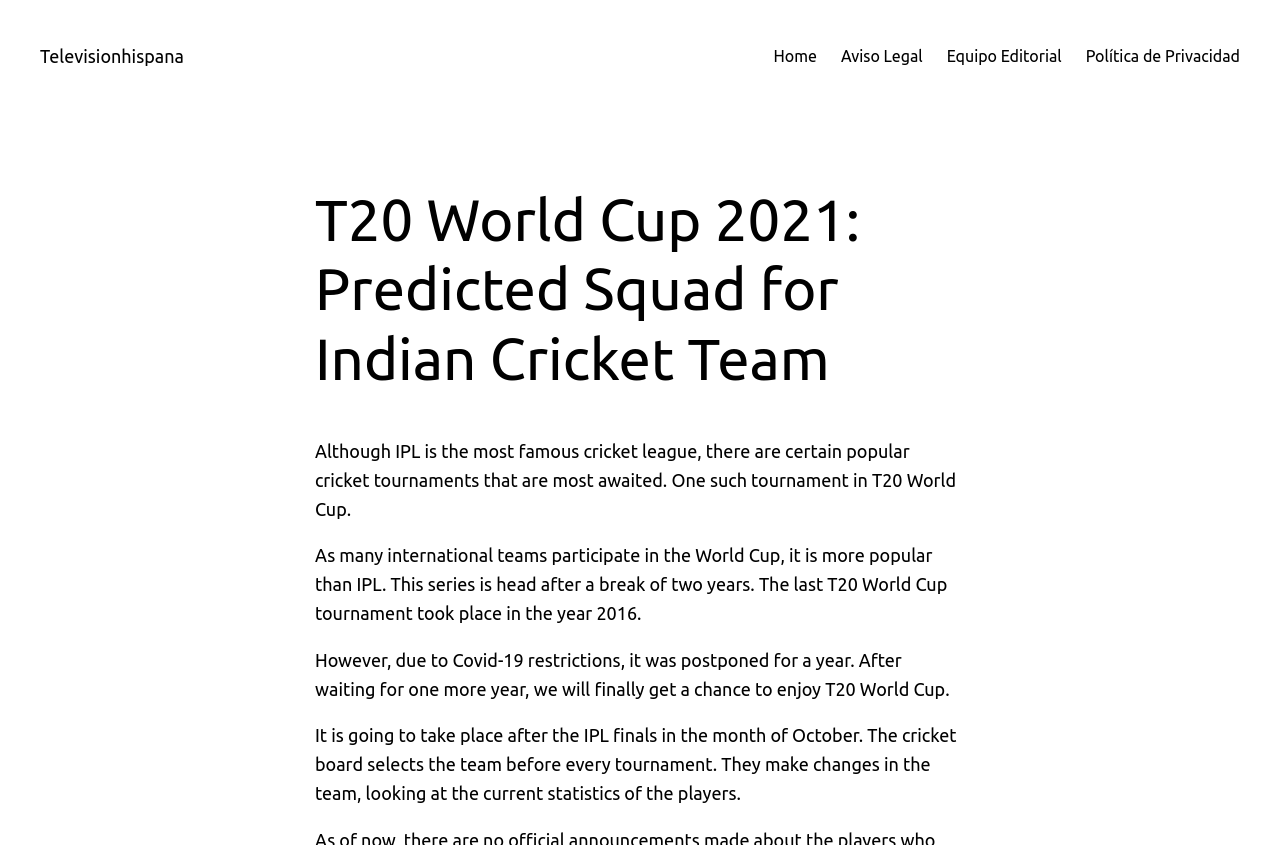Bounding box coordinates are specified in the format (top-left x, top-left y, bottom-right x, bottom-right y). All values are floating point numbers bounded between 0 and 1. Please provide the bounding box coordinate of the region this sentence describes: Aviso Legal

[0.657, 0.052, 0.721, 0.082]